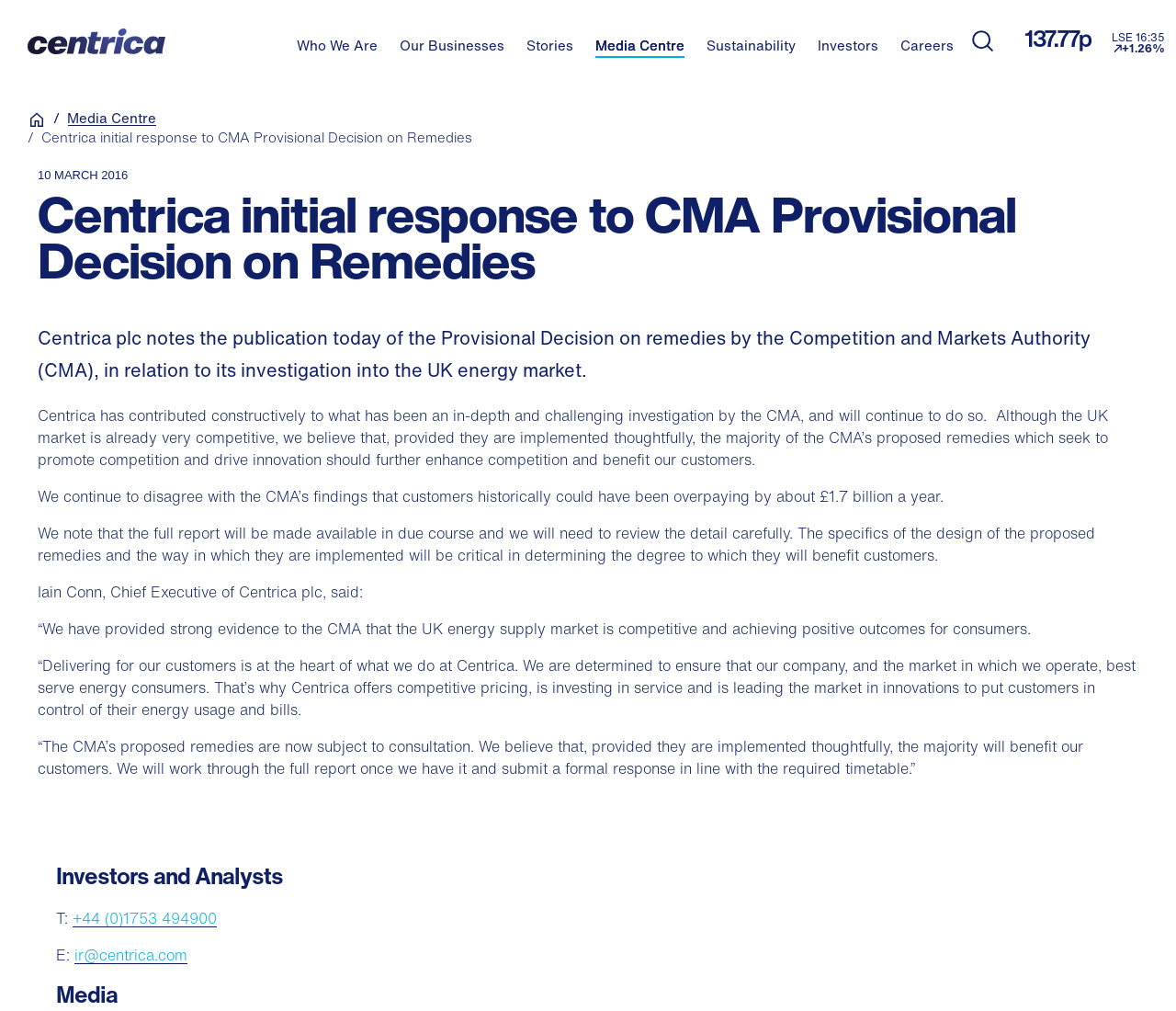Give a concise answer of one word or phrase to the question: 
Who is the Chief Executive of Centrica plc?

Iain Conn